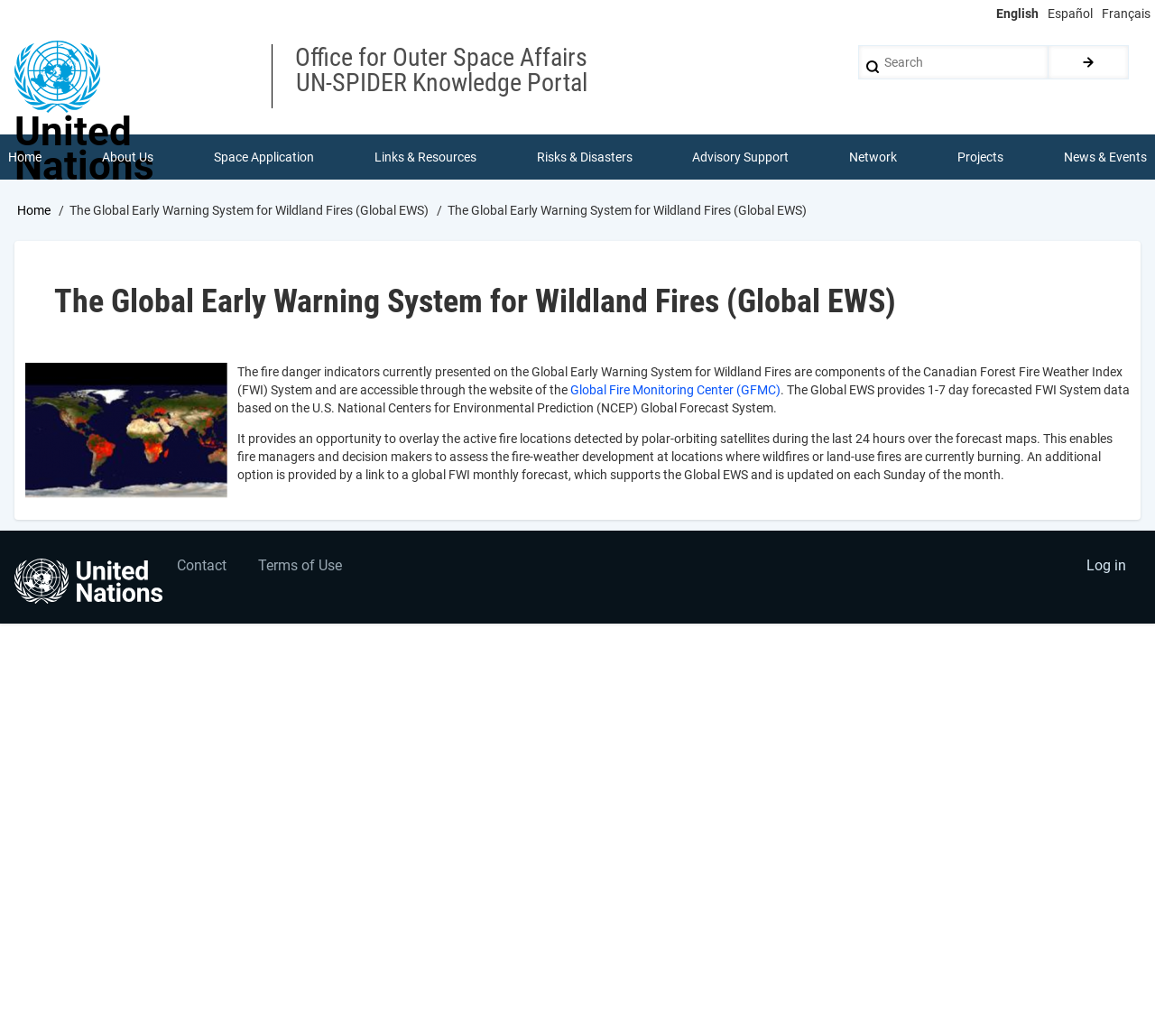Determine the bounding box coordinates of the region I should click to achieve the following instruction: "Log in to the system". Ensure the bounding box coordinates are four float numbers between 0 and 1, i.e., [left, top, right, bottom].

[0.928, 0.527, 0.988, 0.565]